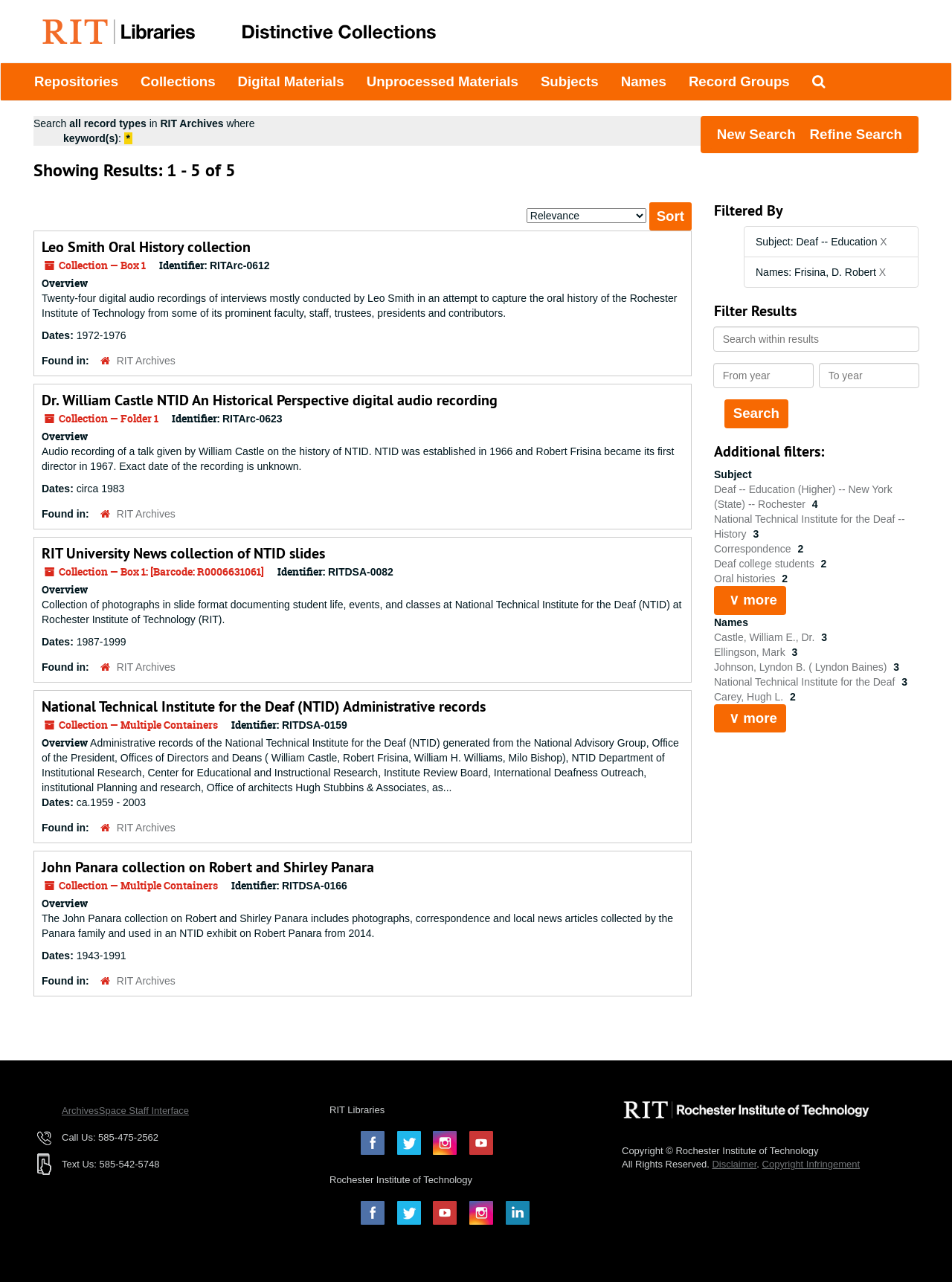Please specify the bounding box coordinates of the clickable region to carry out the following instruction: "Click on 'Leo Smith Oral History collection'". The coordinates should be four float numbers between 0 and 1, in the format [left, top, right, bottom].

[0.044, 0.185, 0.263, 0.2]